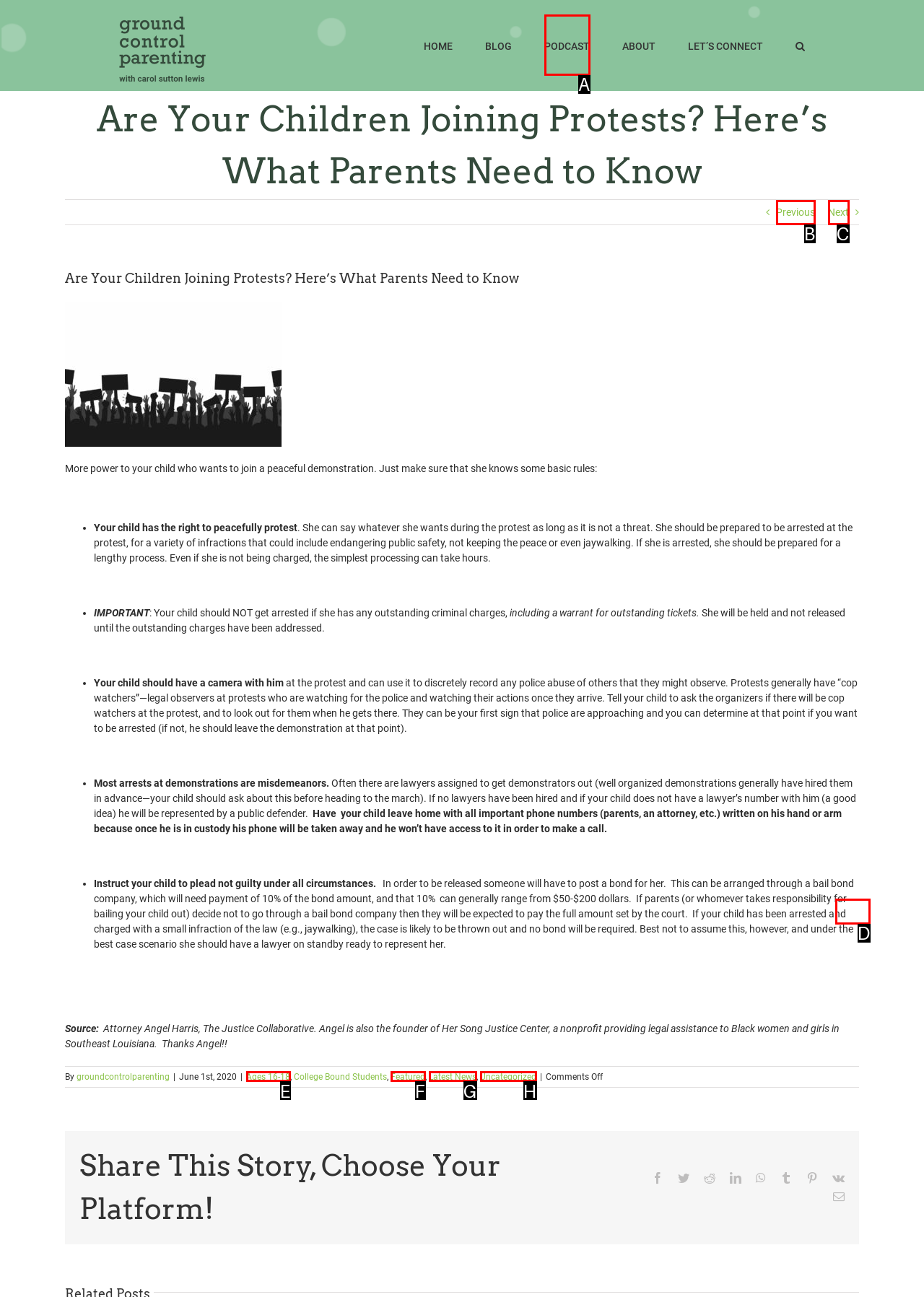Refer to the element description: Go to Top and identify the matching HTML element. State your answer with the appropriate letter.

D